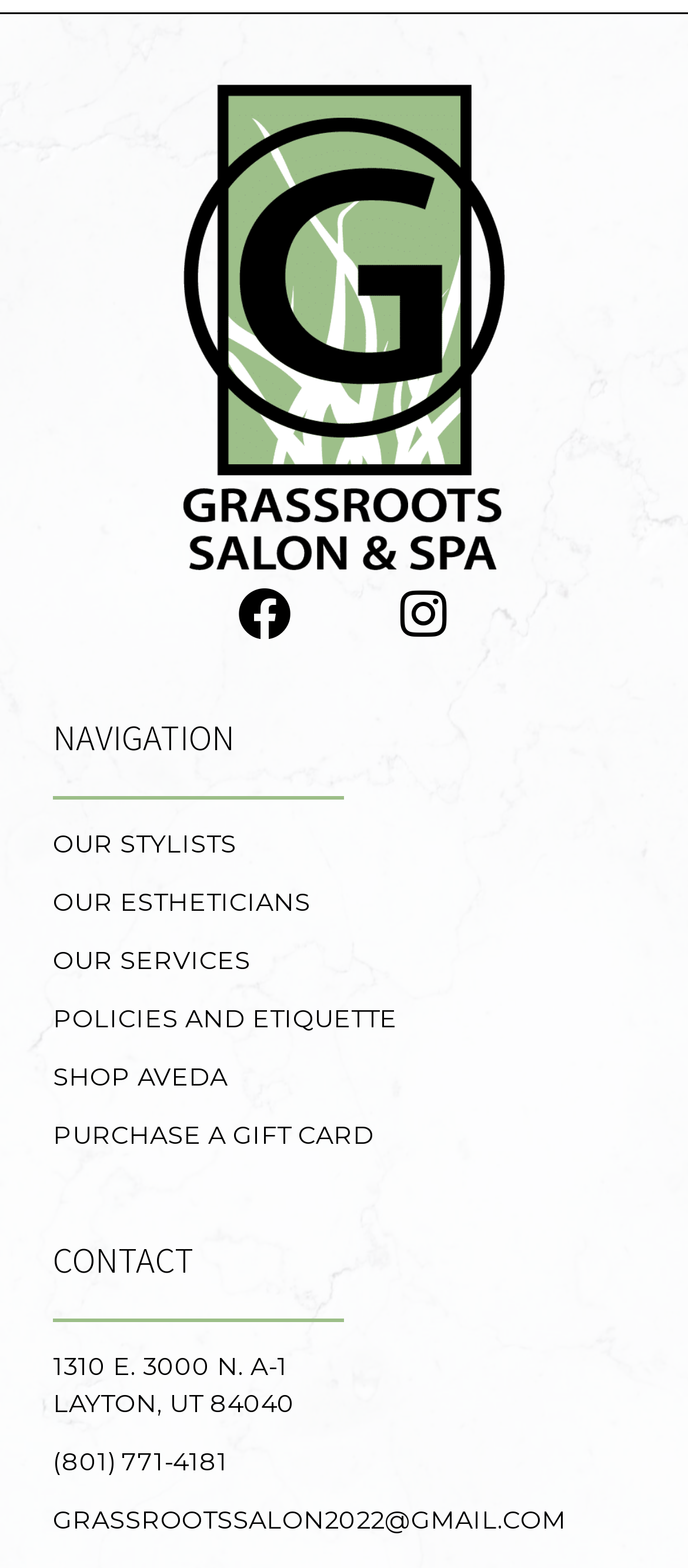Provide a one-word or short-phrase answer to the question:
How many social media links are present on the webpage?

2